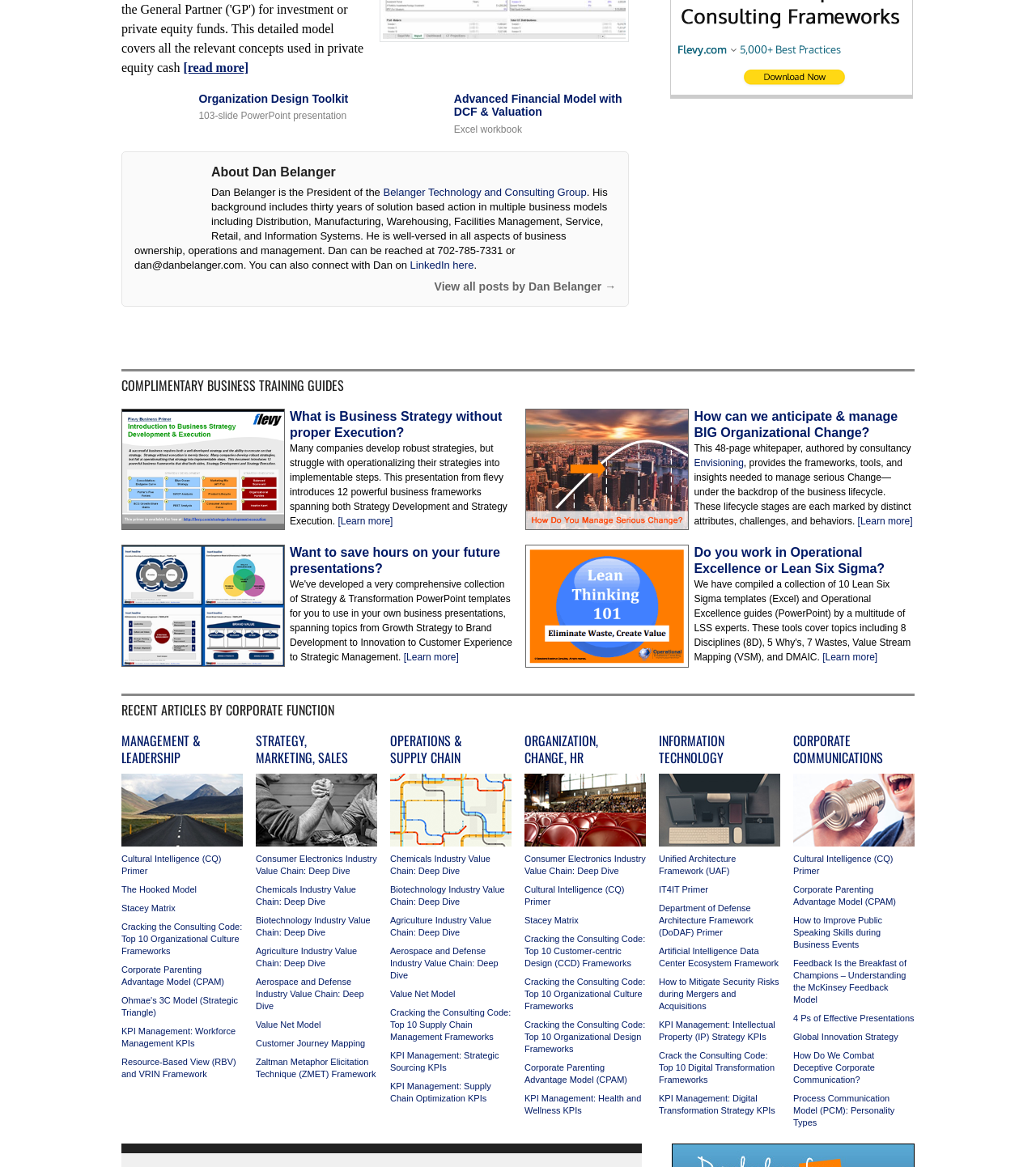Please mark the clickable region by giving the bounding box coordinates needed to complete this instruction: "learn more about business strategy".

[0.28, 0.351, 0.485, 0.376]